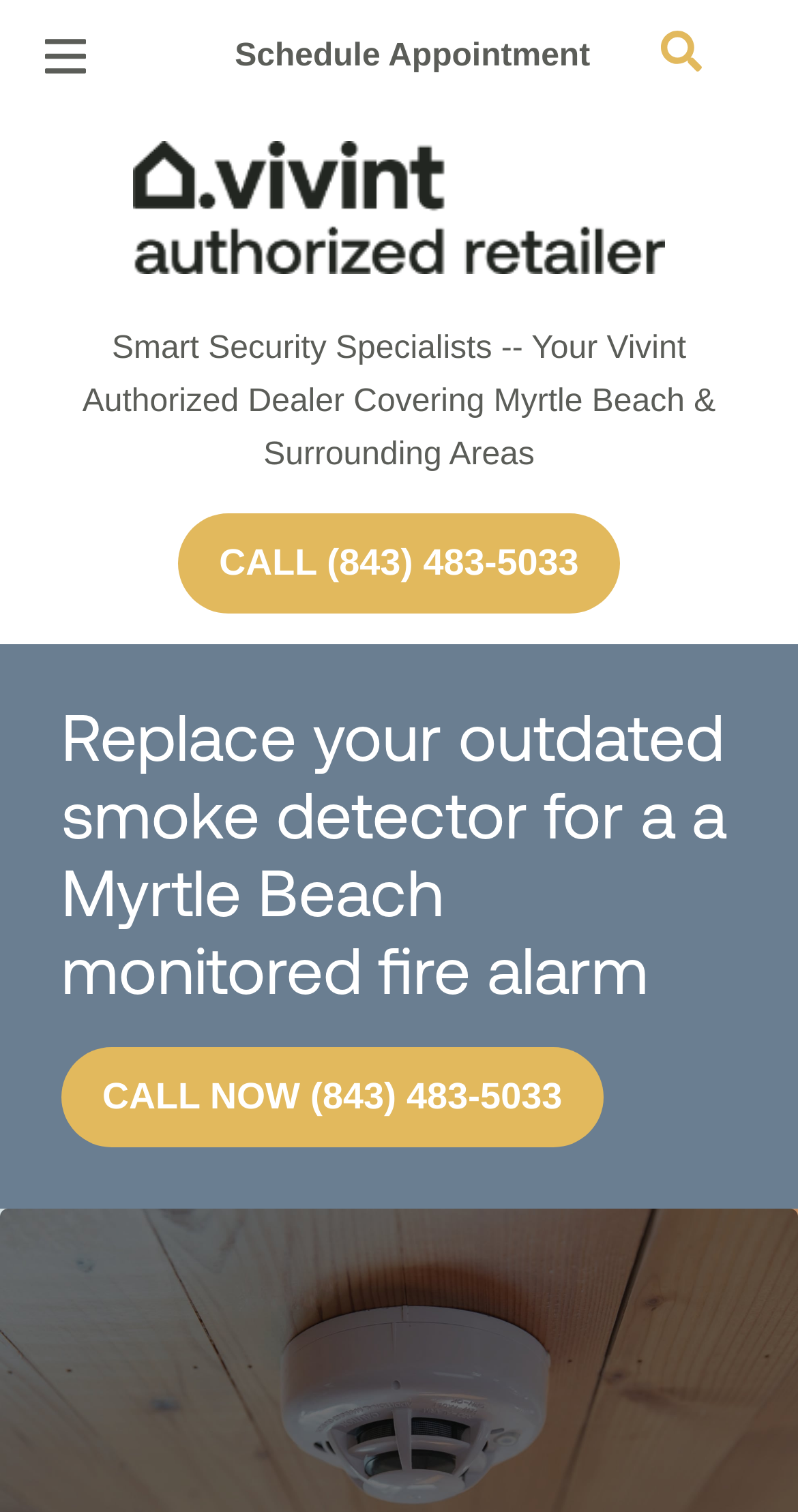What is the phone number to call for scheduling an appointment?
Using the image, provide a concise answer in one word or a short phrase.

(843) 483-5033